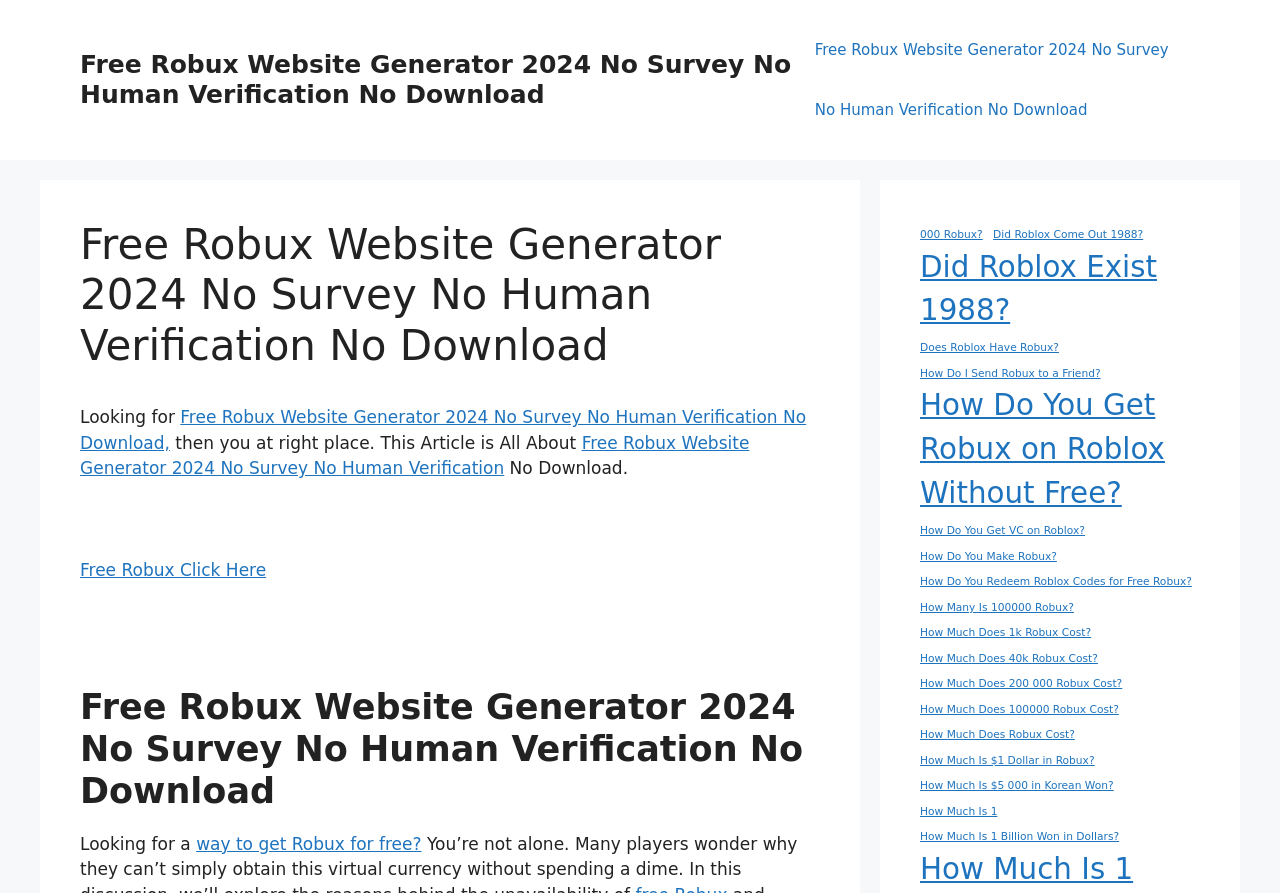Bounding box coordinates should be in the format (top-left x, top-left y, bottom-right x, bottom-right y) and all values should be floating point numbers between 0 and 1. Determine the bounding box coordinate for the UI element described as: 000 Robux?

[0.719, 0.254, 0.768, 0.272]